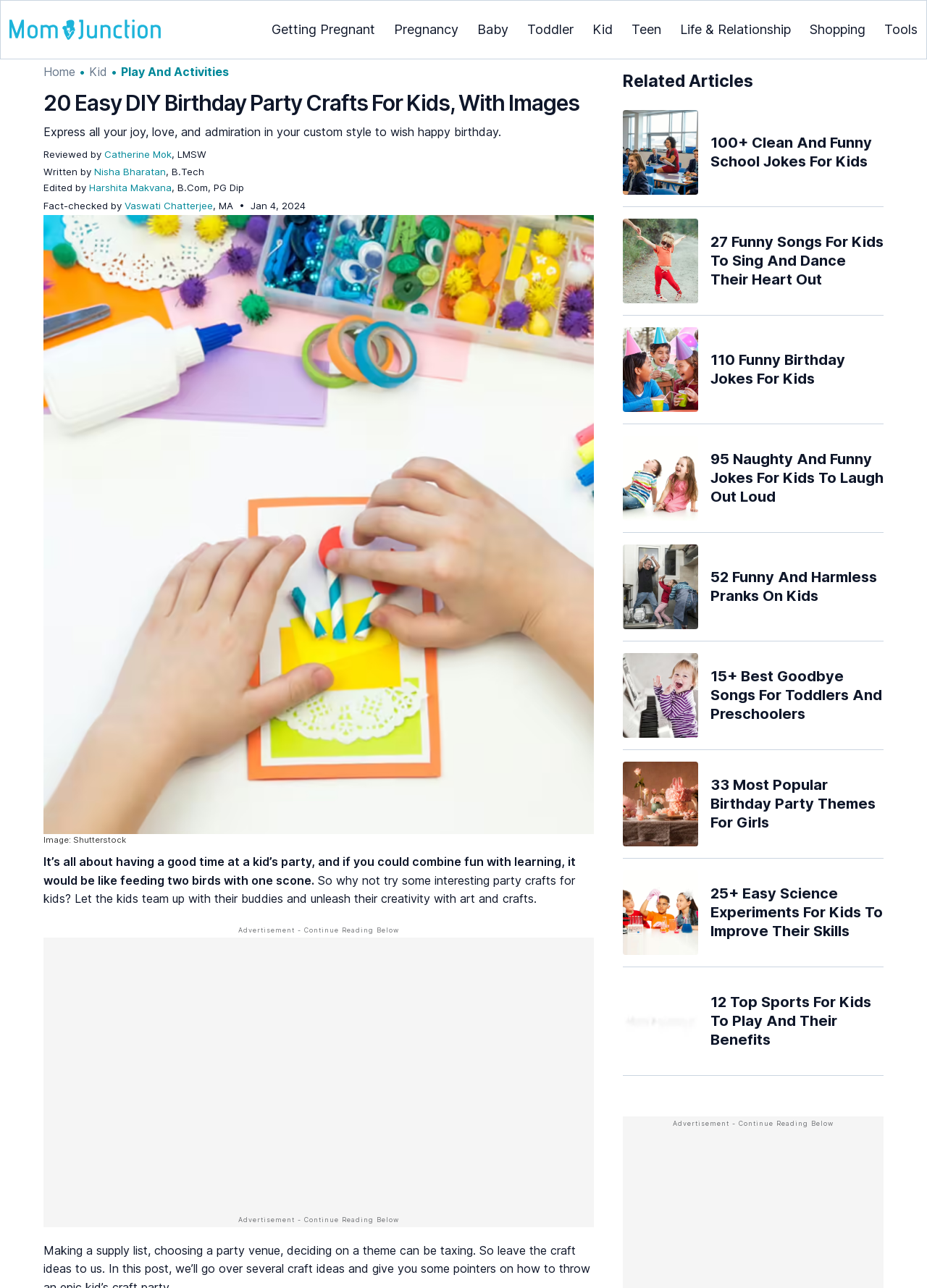Who reviewed the article?
Based on the image, provide your answer in one word or phrase.

Catherine Mok